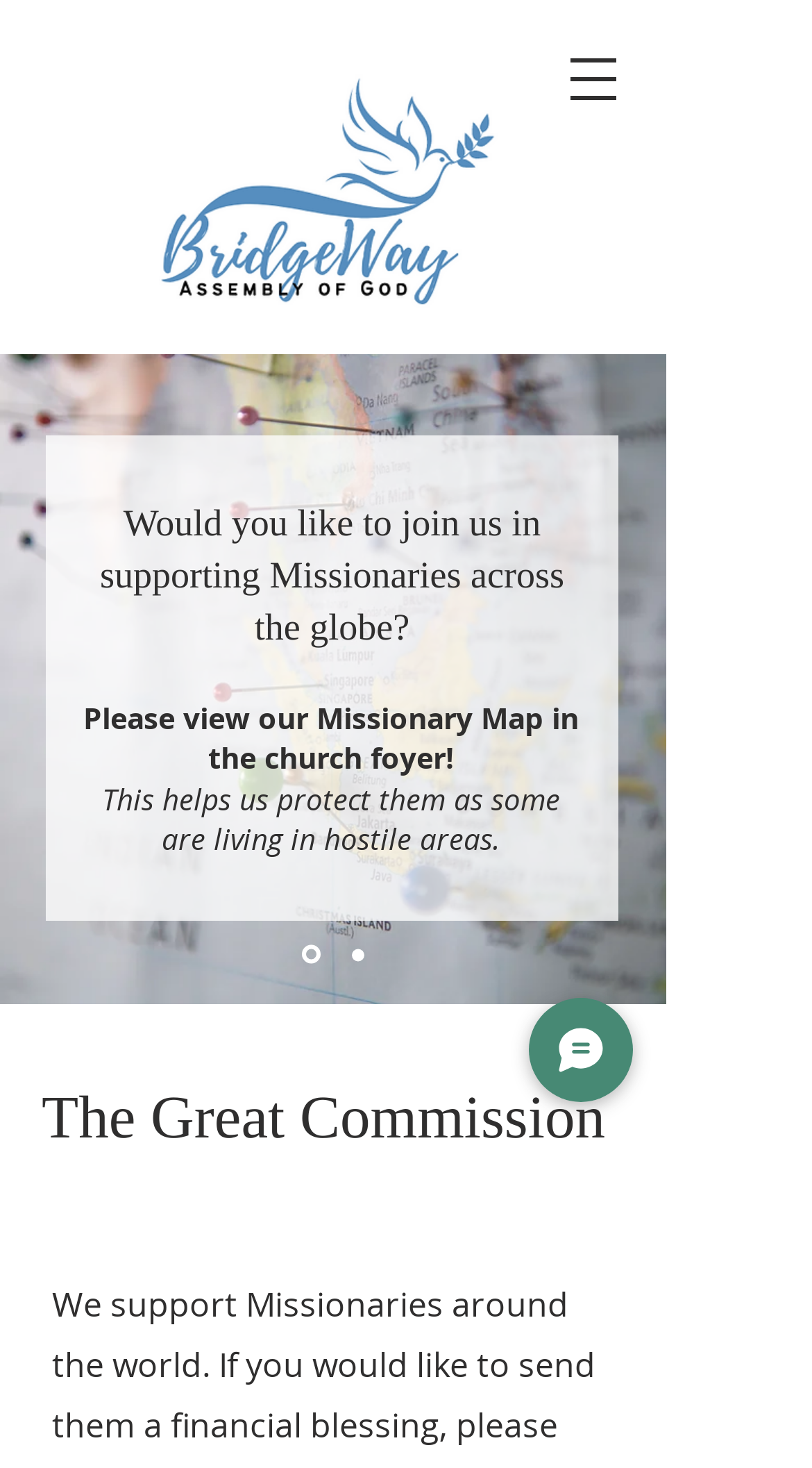Review the image closely and give a comprehensive answer to the question: How many links are available in the Slideshow section?

In the Slideshow section, there are two links: 'Missionaries' and 'The Great Commission'. These links are part of the navigation menu.